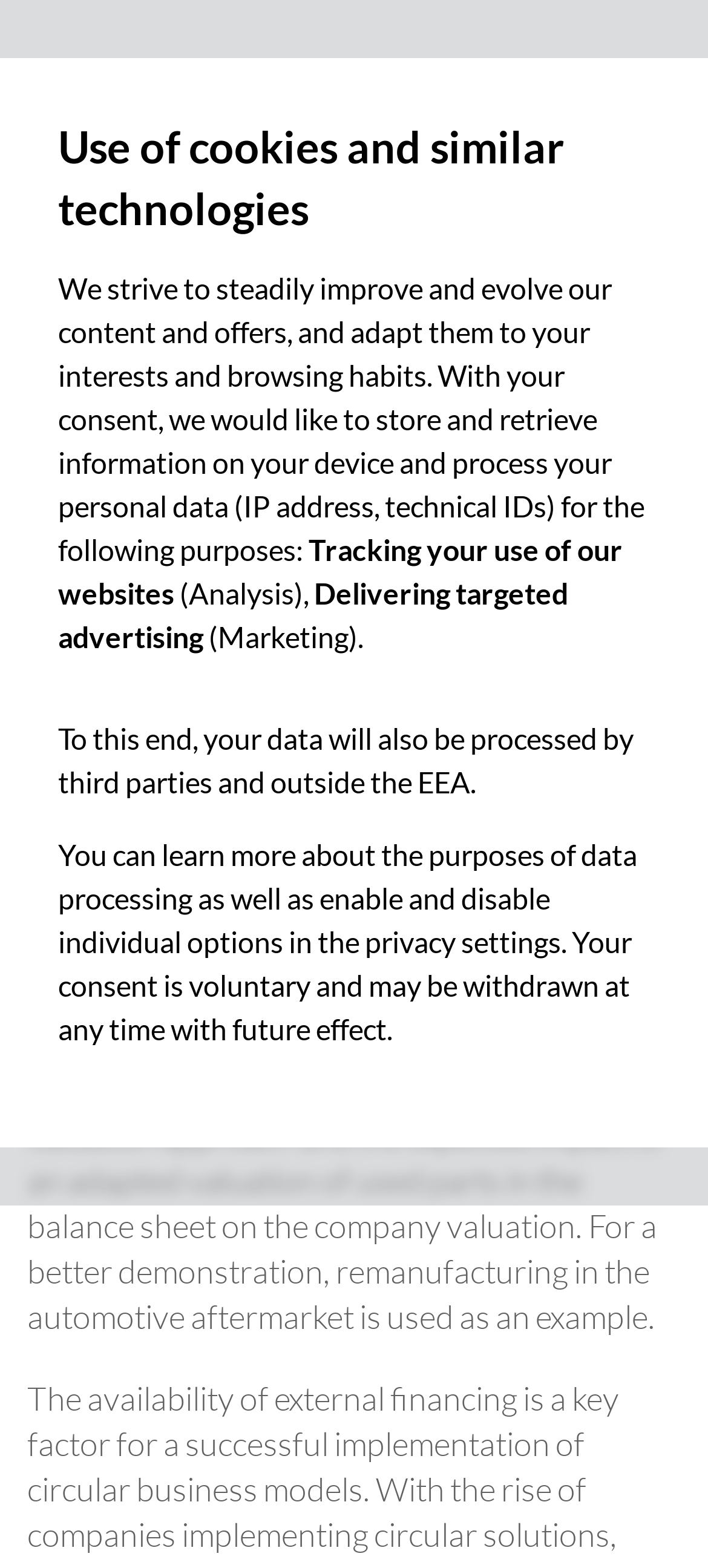What is the position of the 'Settings' button?
Please answer using one word or phrase, based on the screenshot.

top-left